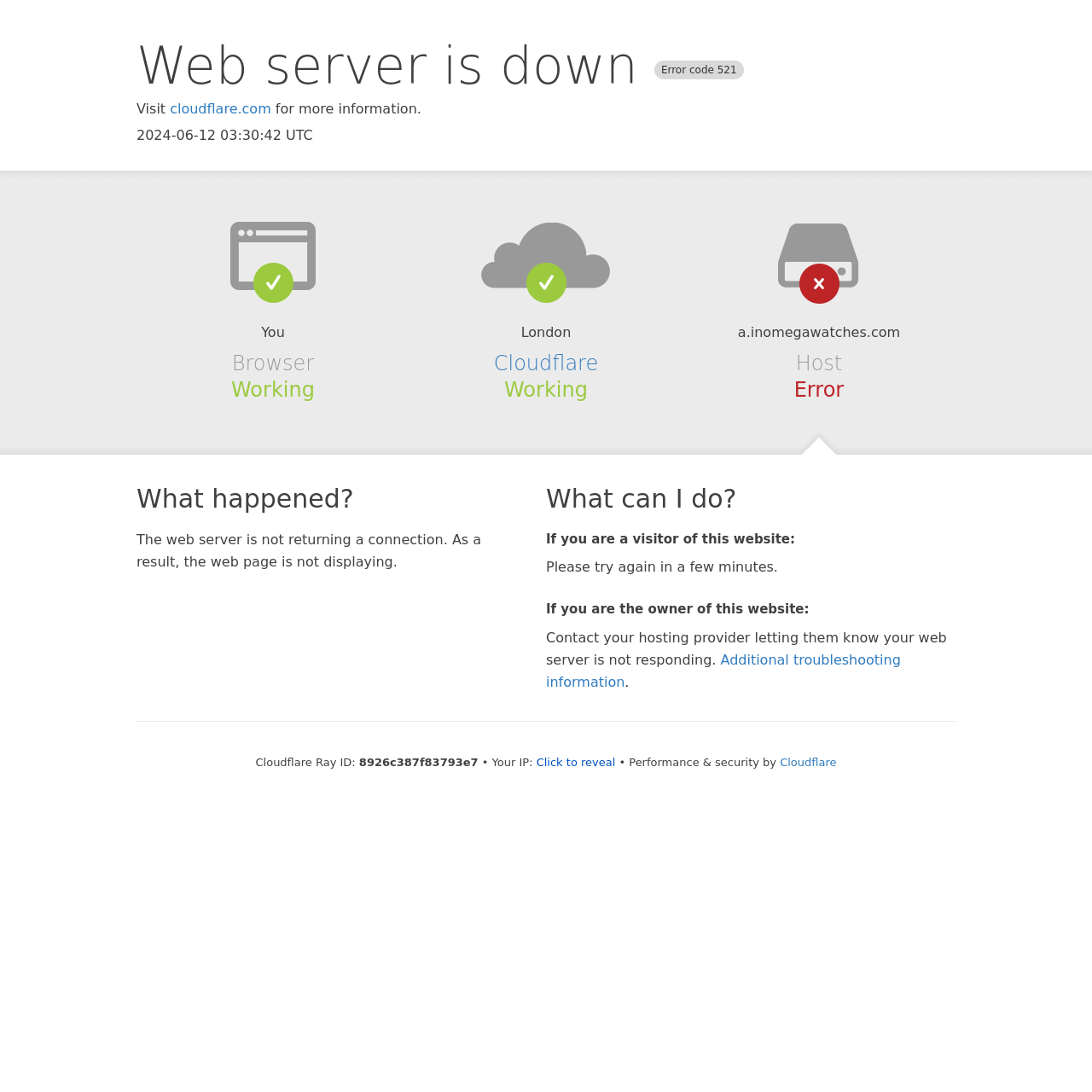What is the name of the hosting provider?
Can you give a detailed and elaborate answer to the question?

The name of the hosting provider is mentioned as 'Cloudflare' in the section 'Cloudflare' on the webpage, indicating that Cloudflare is the hosting provider for the website.